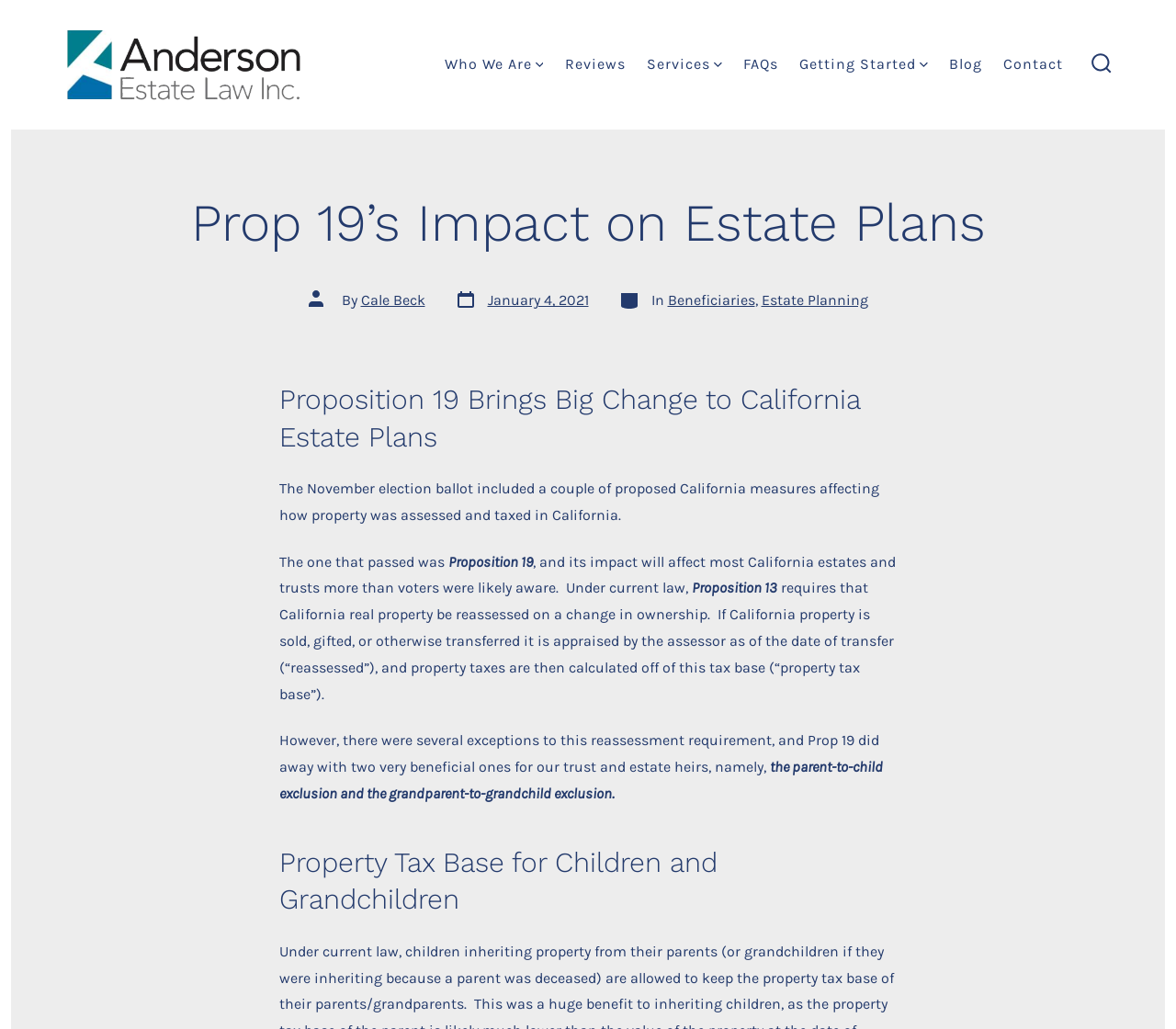Can you find the bounding box coordinates for the element that needs to be clicked to execute this instruction: "Check the 'Poppy McGowan Mysteries' link"? The coordinates should be given as four float numbers between 0 and 1, i.e., [left, top, right, bottom].

None